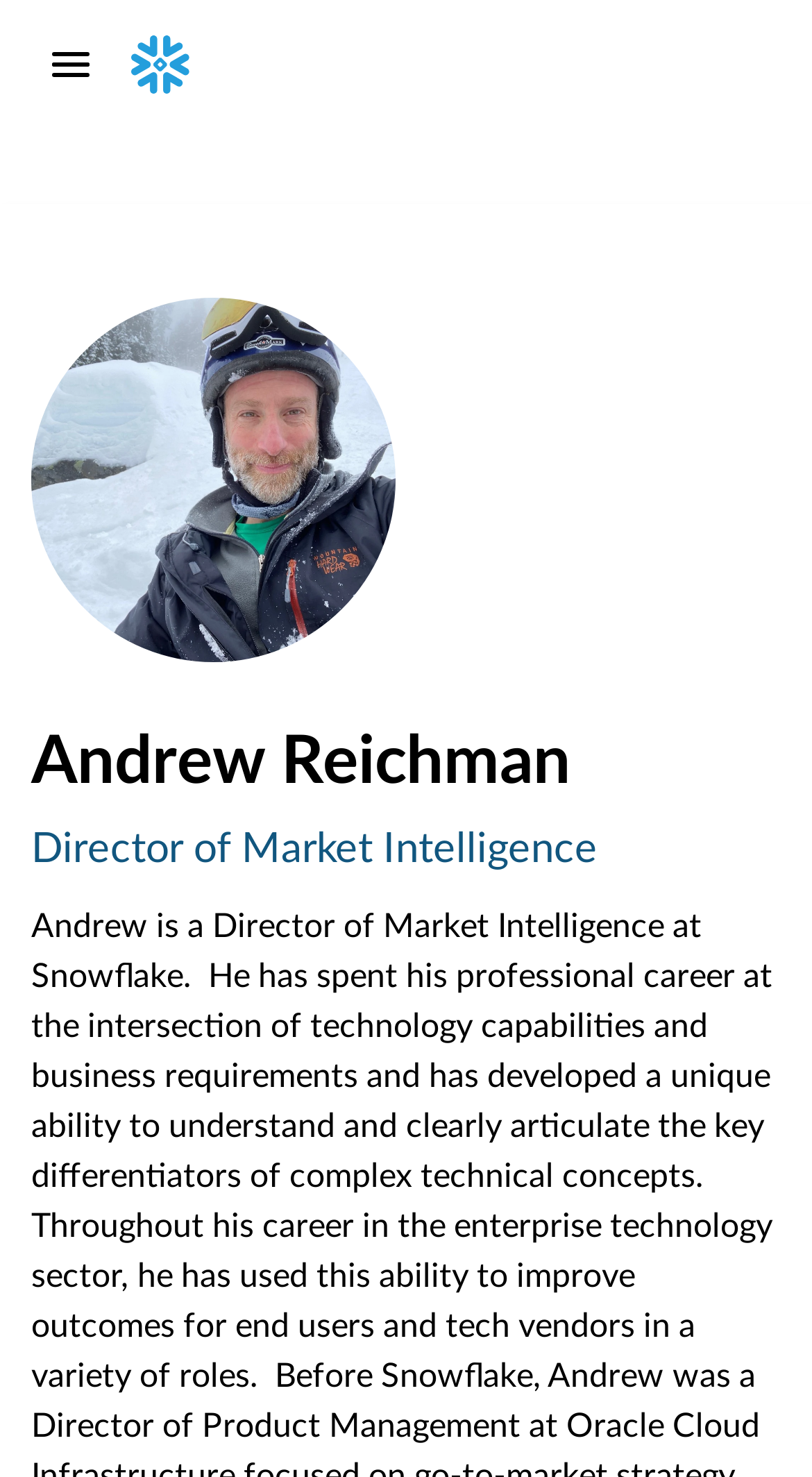Please respond to the question using a single word or phrase:
What is the job title of Andrew Reichman?

Director of Market Intelligence